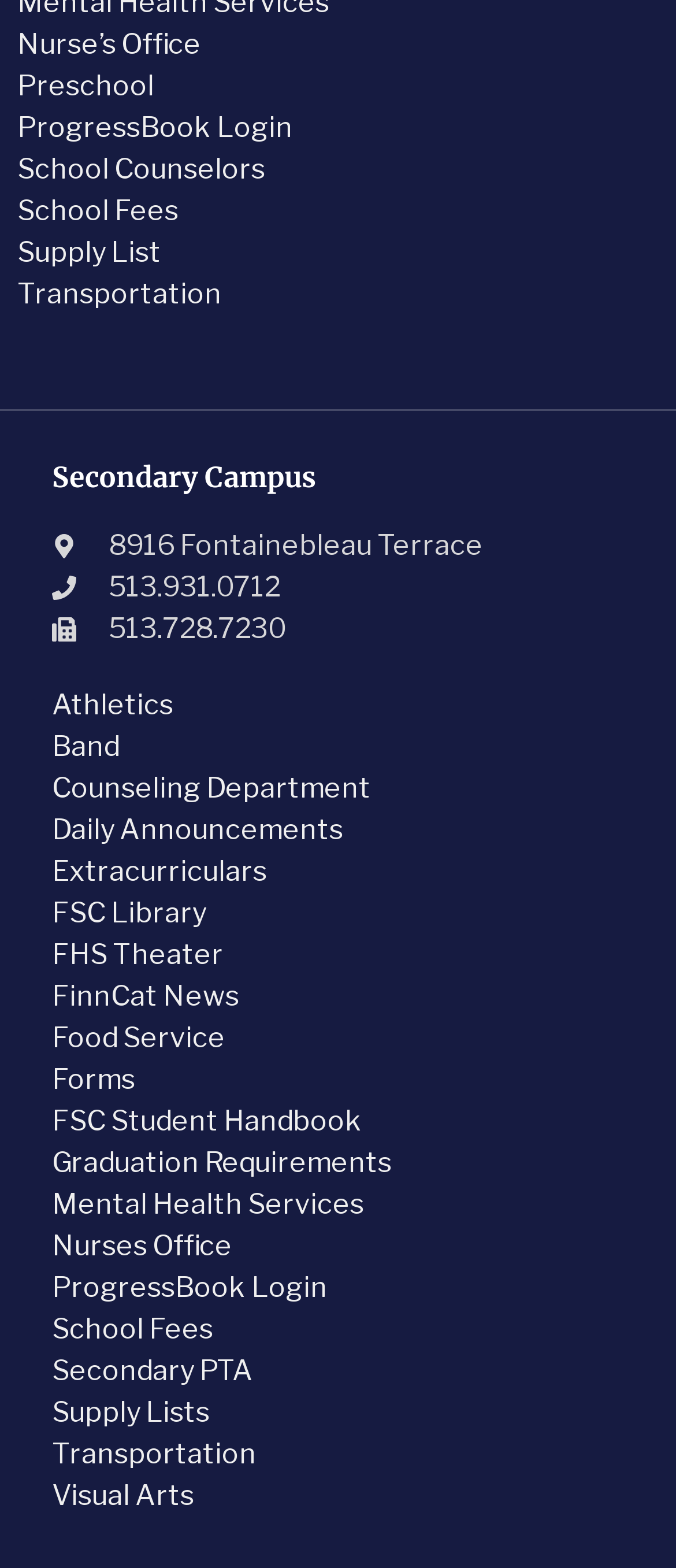Specify the bounding box coordinates of the region I need to click to perform the following instruction: "Check the post time". The coordinates must be four float numbers in the range of 0 to 1, i.e., [left, top, right, bottom].

None